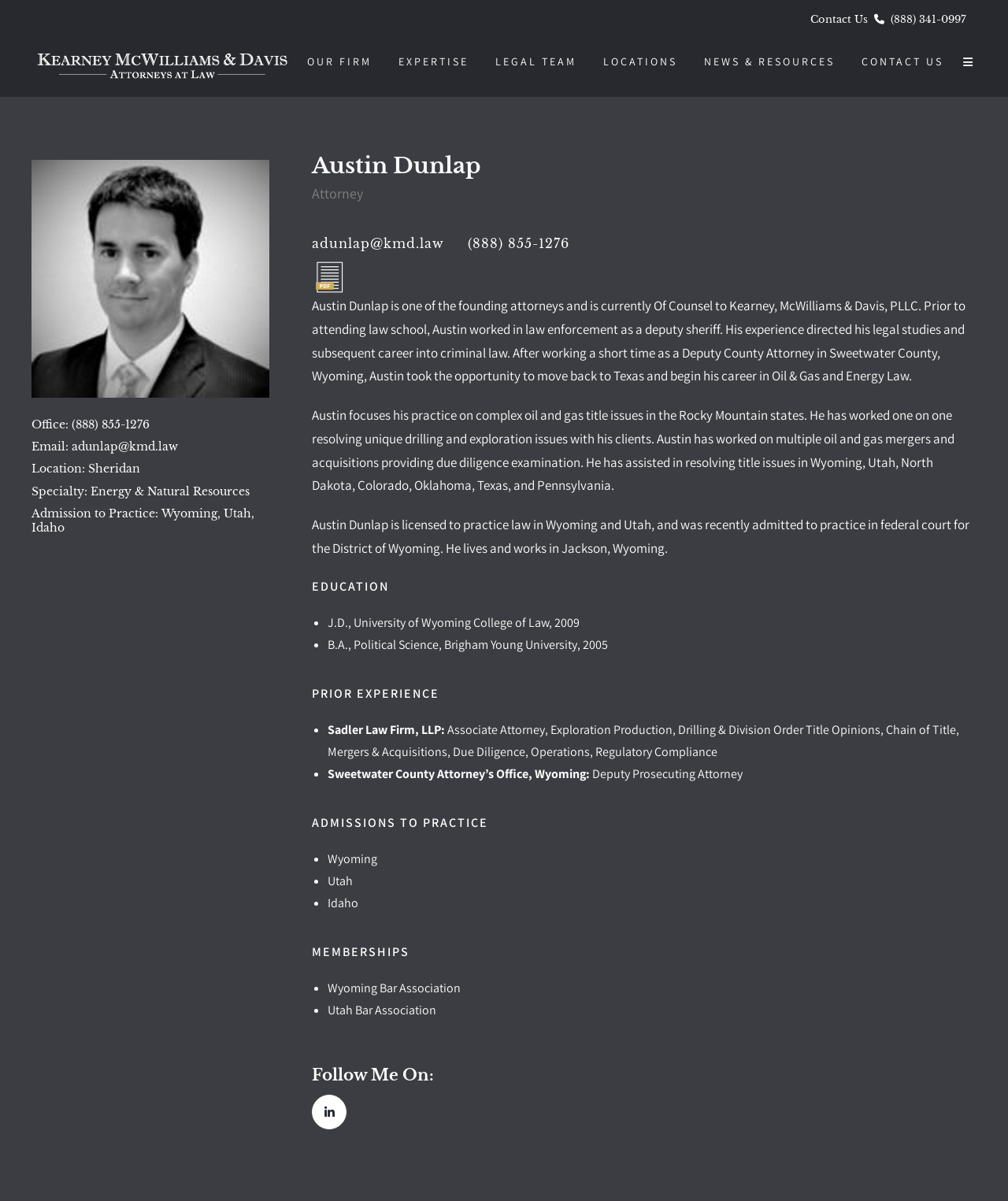Identify the bounding box coordinates of the part that should be clicked to carry out this instruction: "Click the 'adunlap@kmd.law' email link".

[0.071, 0.366, 0.177, 0.378]